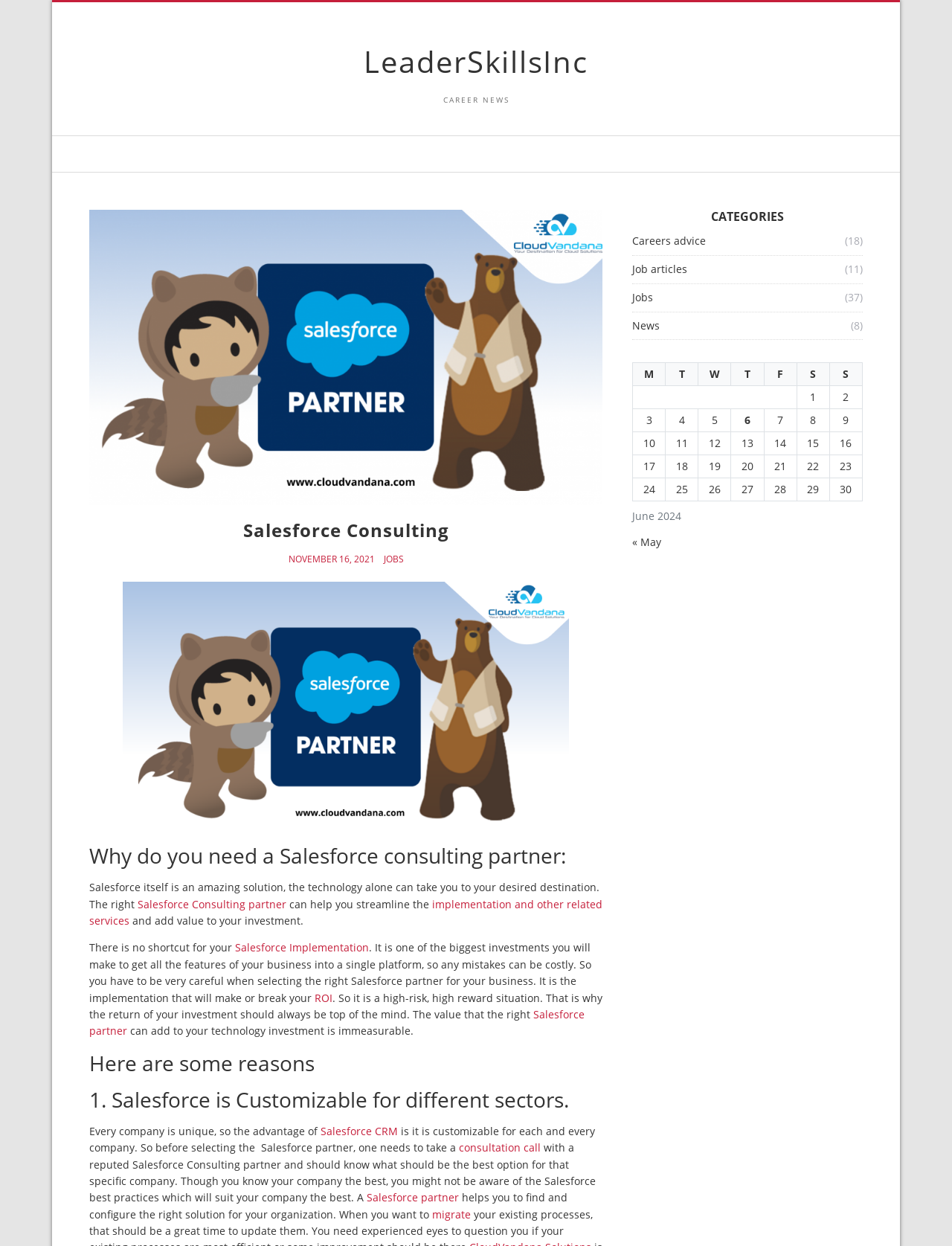Specify the bounding box coordinates of the region I need to click to perform the following instruction: "View the 'CATEGORIES' table". The coordinates must be four float numbers in the range of 0 to 1, i.e., [left, top, right, bottom].

[0.664, 0.291, 0.906, 0.429]